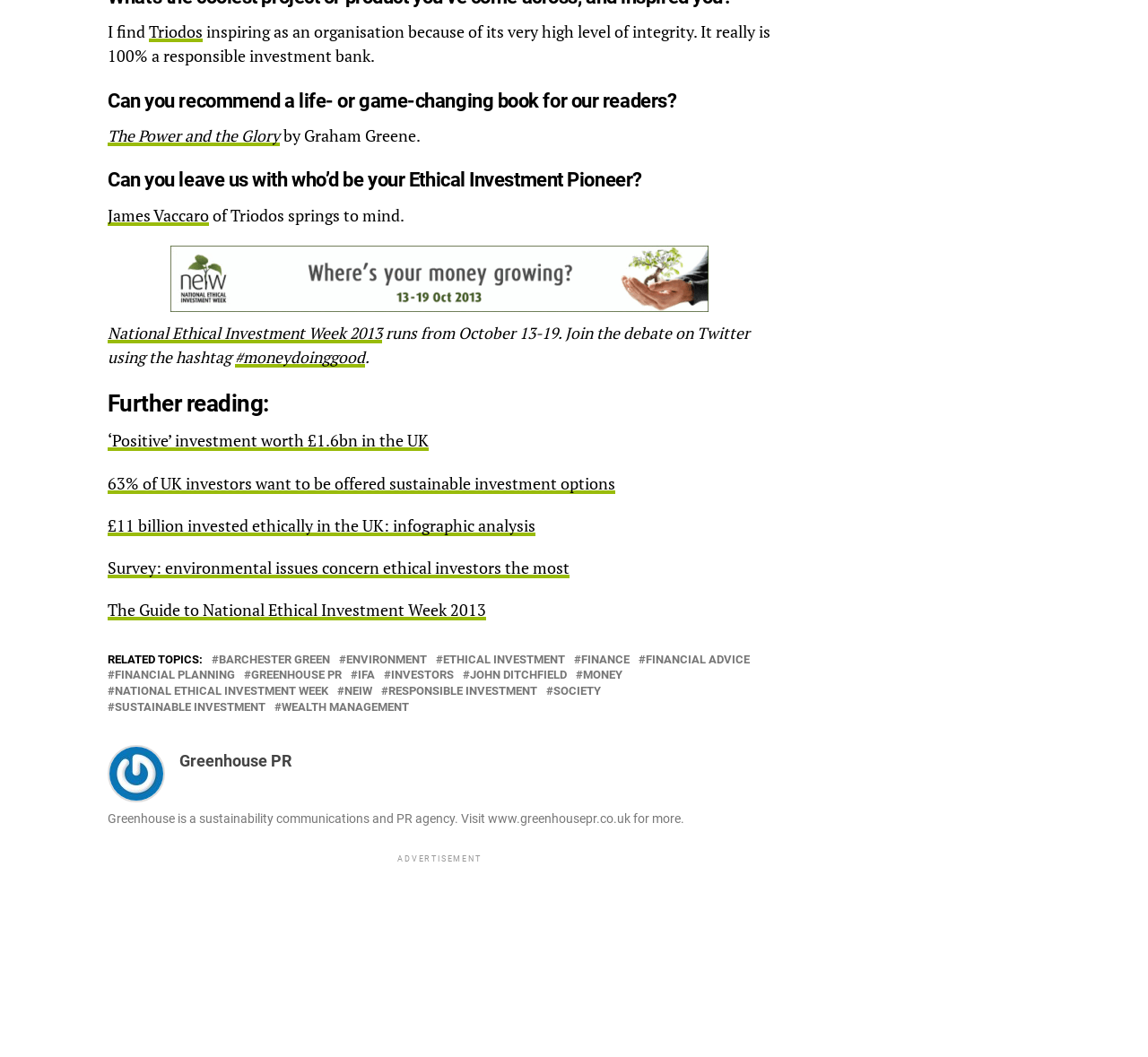Based on what you see in the screenshot, provide a thorough answer to this question: What is the hashtag mentioned for joining the debate on Twitter?

The webpage mentions National Ethical Investment Week 2013 and invites readers to join the debate on Twitter using the hashtag #moneydoinggood.